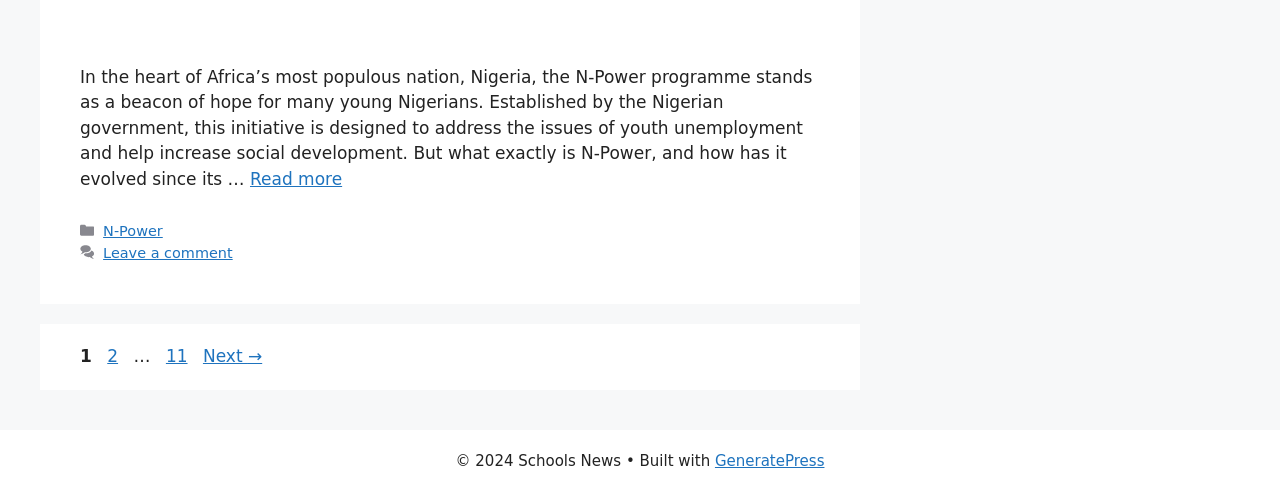Give a concise answer using one word or a phrase to the following question:
How many pages are there in the archive?

At least 11